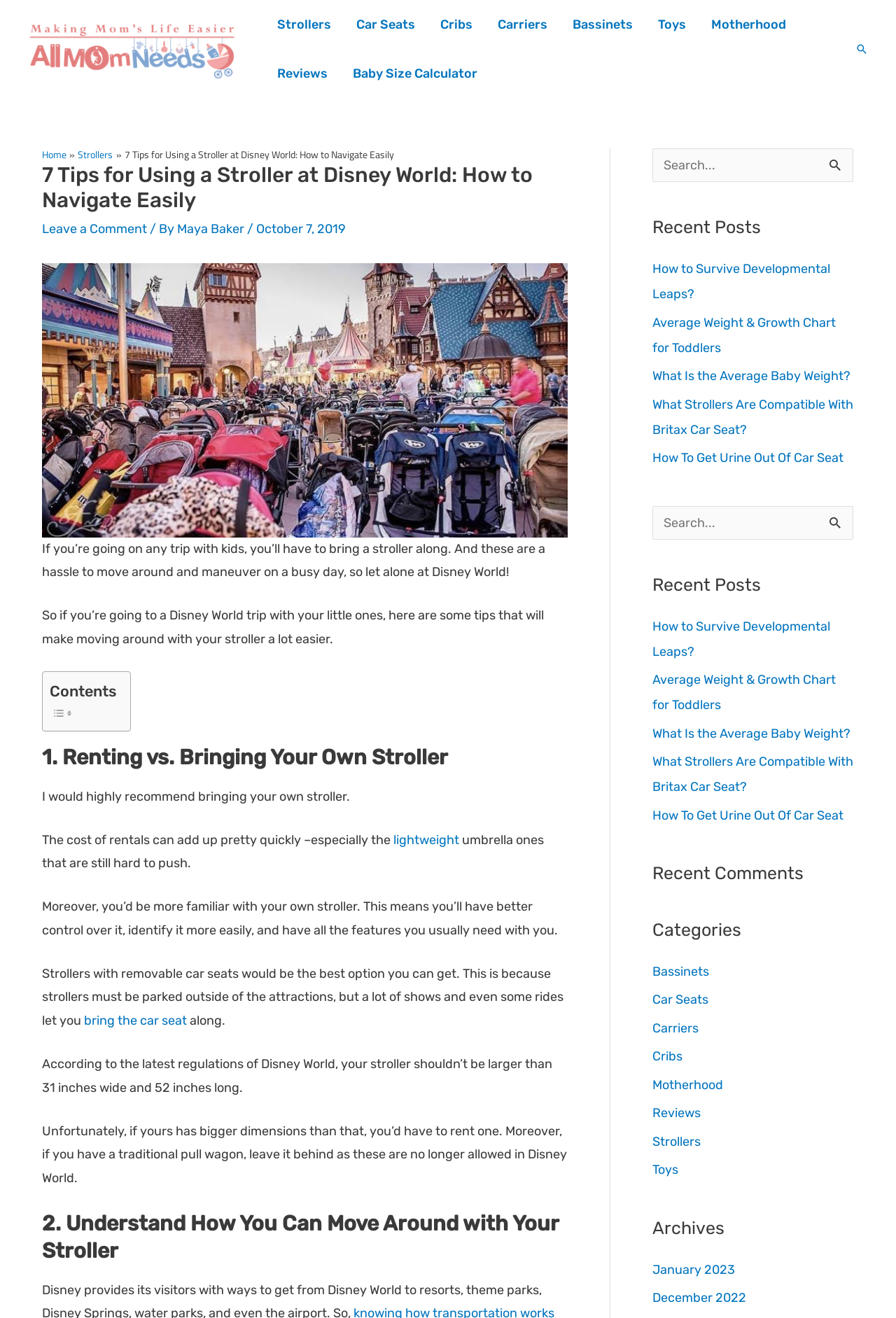Locate the bounding box coordinates of the clickable area needed to fulfill the instruction: "learn about our services".

None